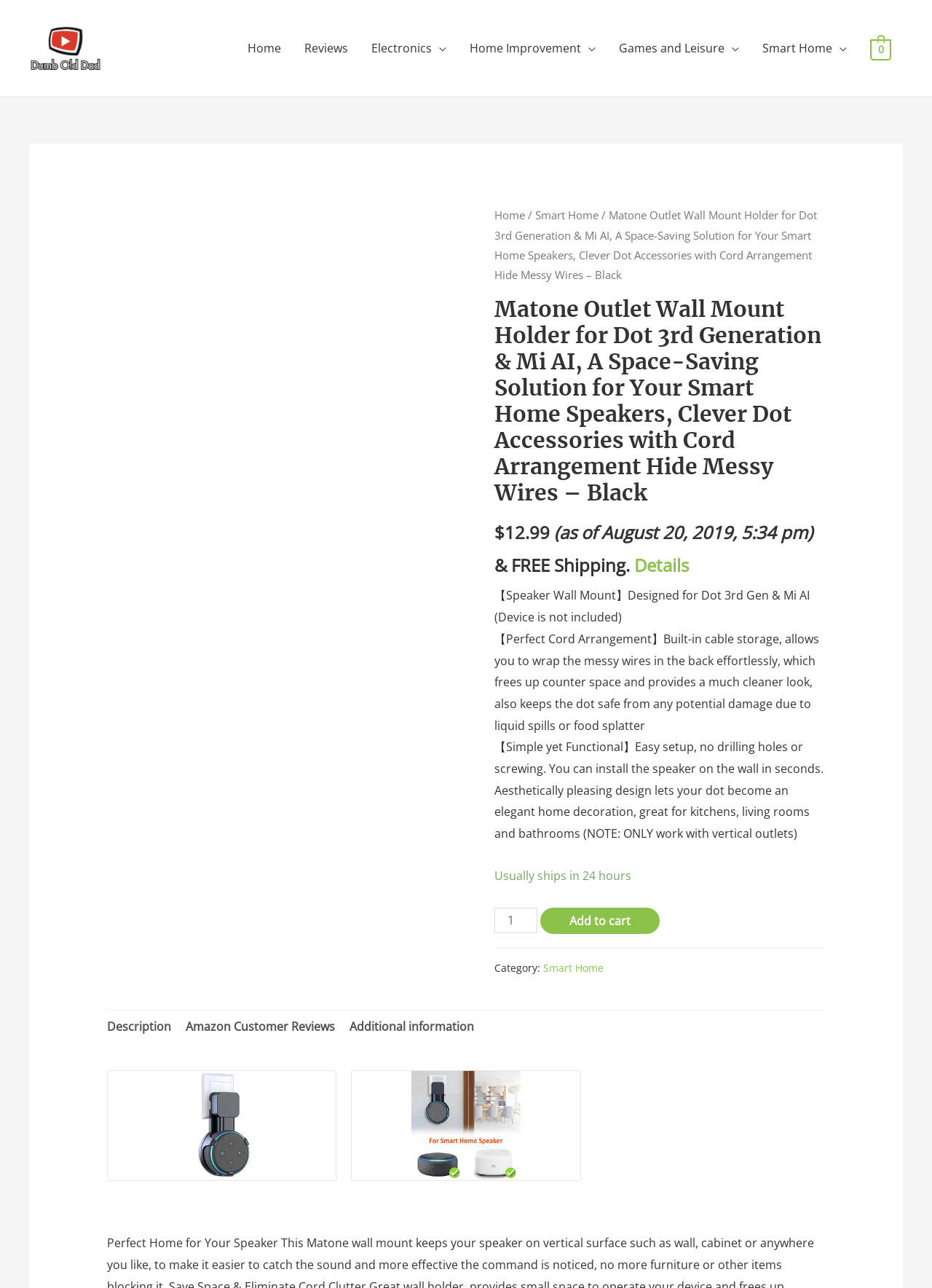Locate and generate the text content of the webpage's heading.

Matone Outlet Wall Mount Holder for Dot 3rd Generation & Mi AI, A Space-Saving Solution for Your Smart Home Speakers, Clever Dot Accessories with Cord Arrangement Hide Messy Wires – Black